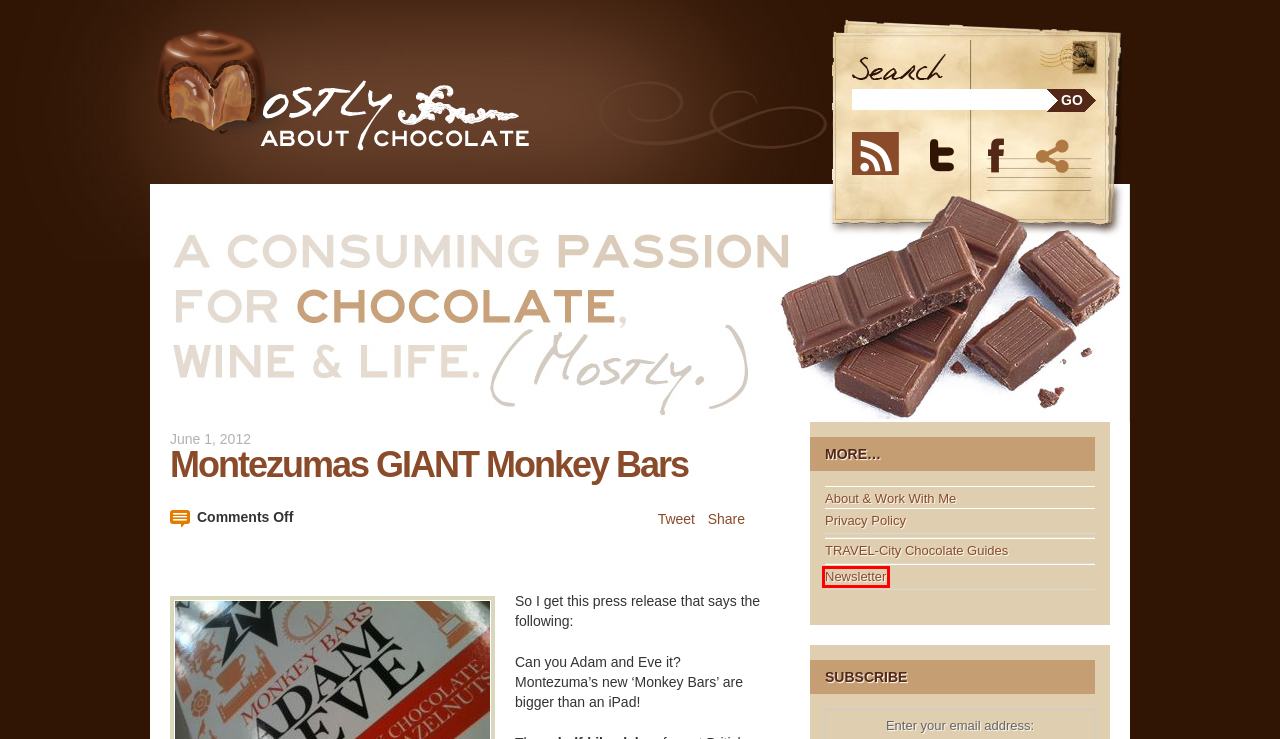Review the screenshot of a webpage that includes a red bounding box. Choose the webpage description that best matches the new webpage displayed after clicking the element within the bounding box. Here are the candidates:
A. TRAVEL-City Chocolate Guides | Mostly About Chocolate Blog
B. Mostly About Chocolate Blog | A Consuming Passion for Chocolate, Wine & Life
C. contest Archives | Mostly About Chocolate Blog
D. Newsletter | Mostly About Chocolate Blog
E. Privacy Policy | Mostly About Chocolate Blog
F. hand-made Archives | Mostly About Chocolate Blog
G. About & Work With Me | Mostly About Chocolate Blog
H. Excellent Alcohol Archives | Mostly About Chocolate Blog

D